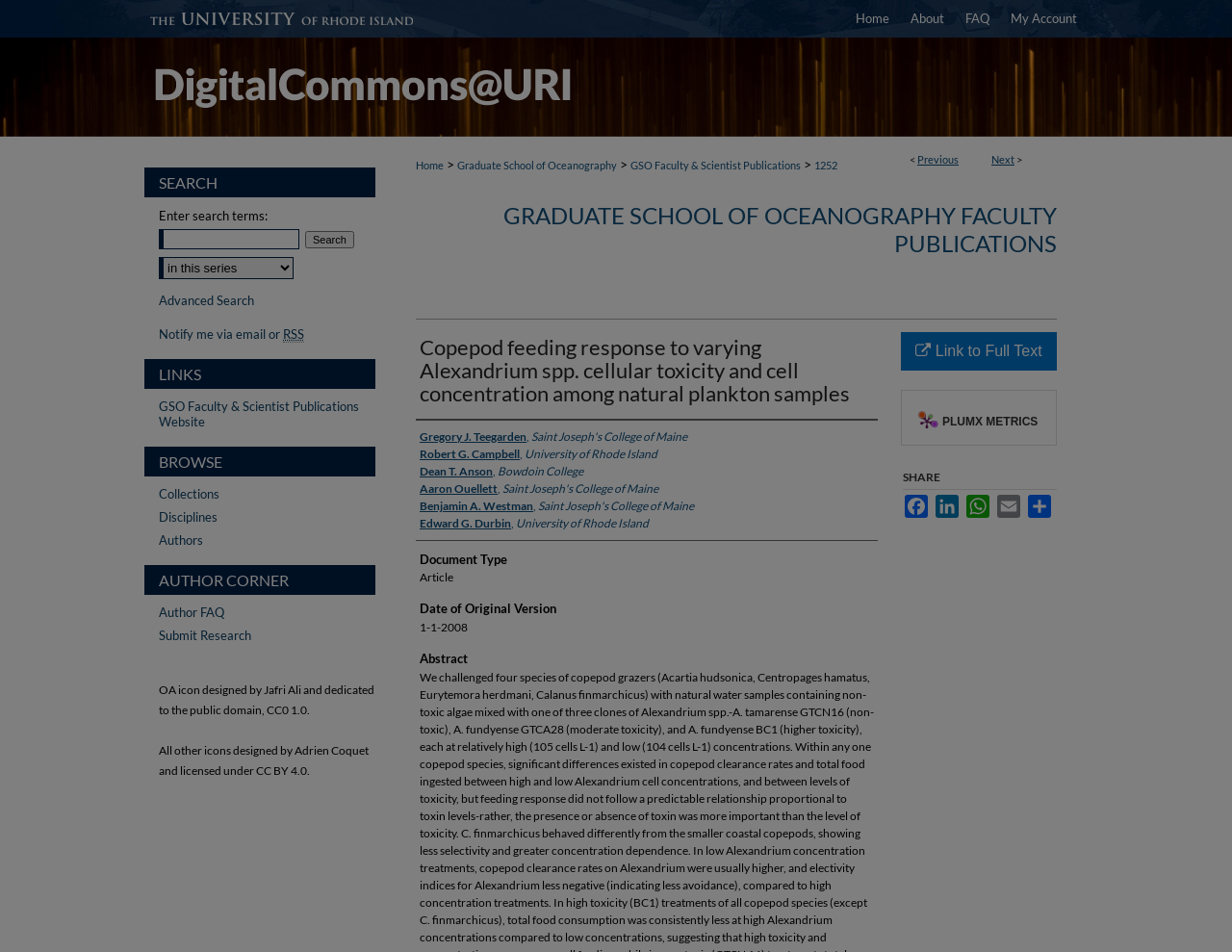Provide a brief response to the question using a single word or phrase: 
How many links are in the 'Breadcrumb' navigation?

5